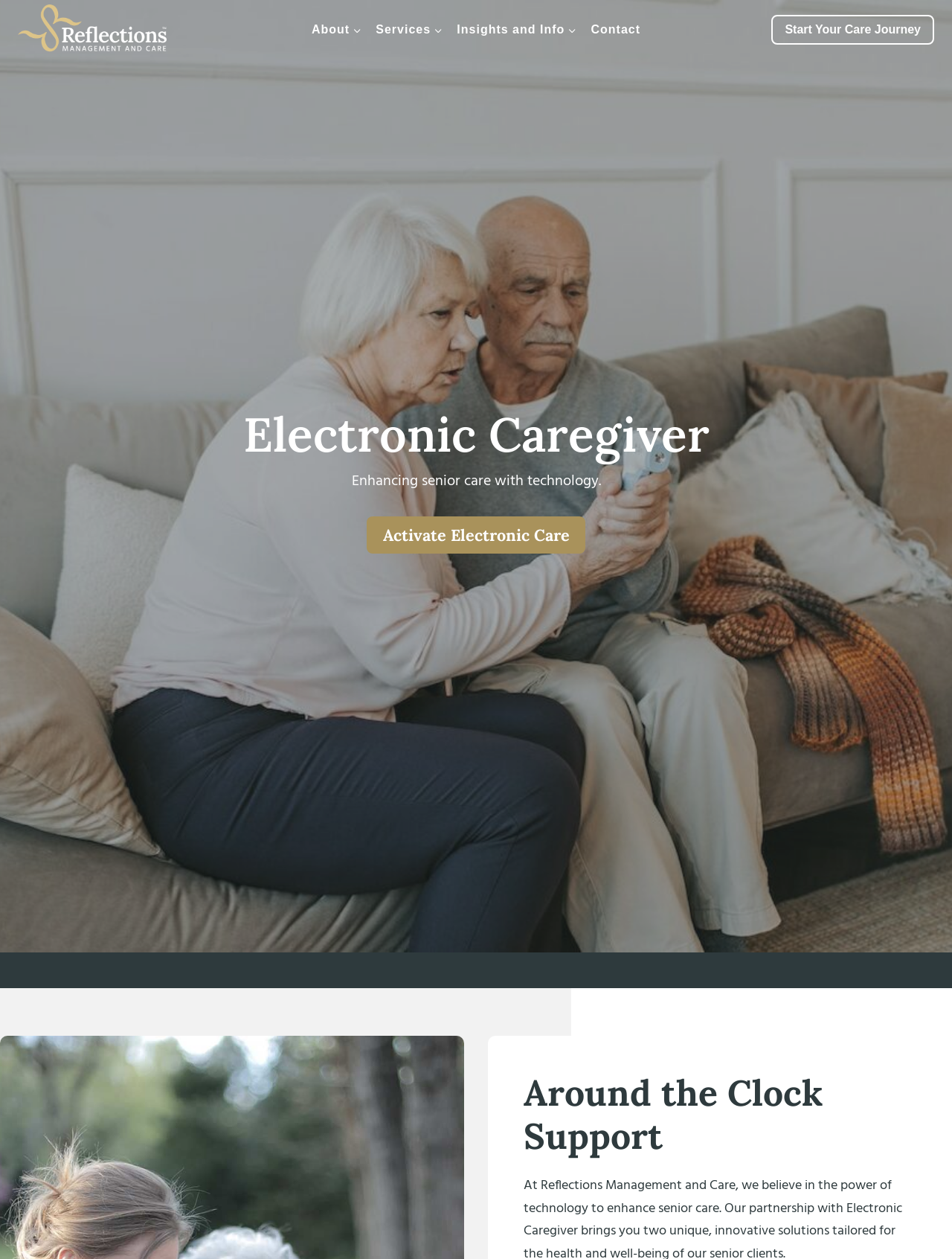Please specify the bounding box coordinates in the format (top-left x, top-left y, bottom-right x, bottom-right y), with all values as floating point numbers between 0 and 1. Identify the bounding box of the UI element described by: Activate Electronic Care

[0.385, 0.41, 0.615, 0.44]